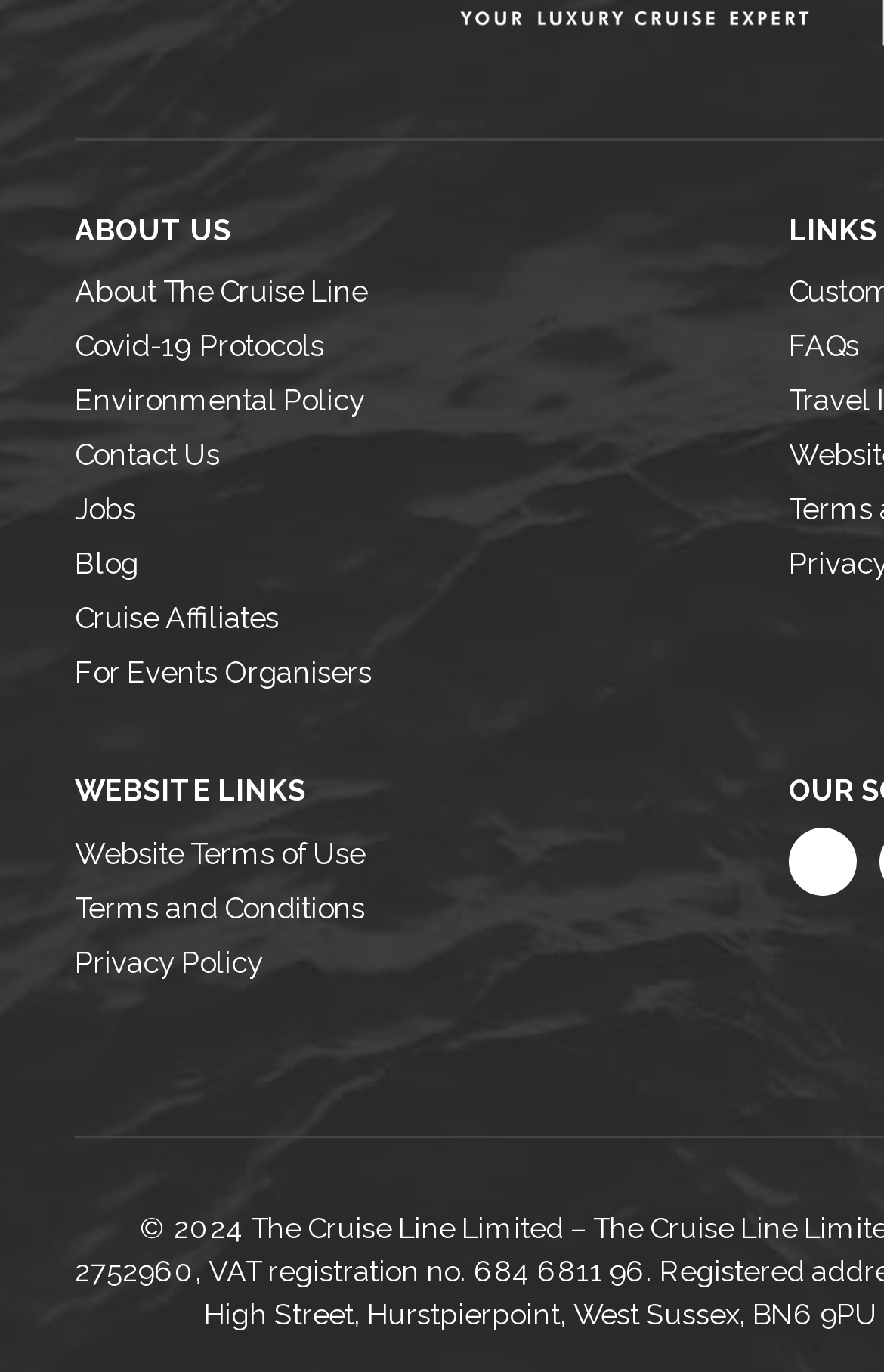Please provide the bounding box coordinates for the element that needs to be clicked to perform the instruction: "Learn about the cruise line". The coordinates must consist of four float numbers between 0 and 1, formatted as [left, top, right, bottom].

[0.085, 0.194, 0.892, 0.233]